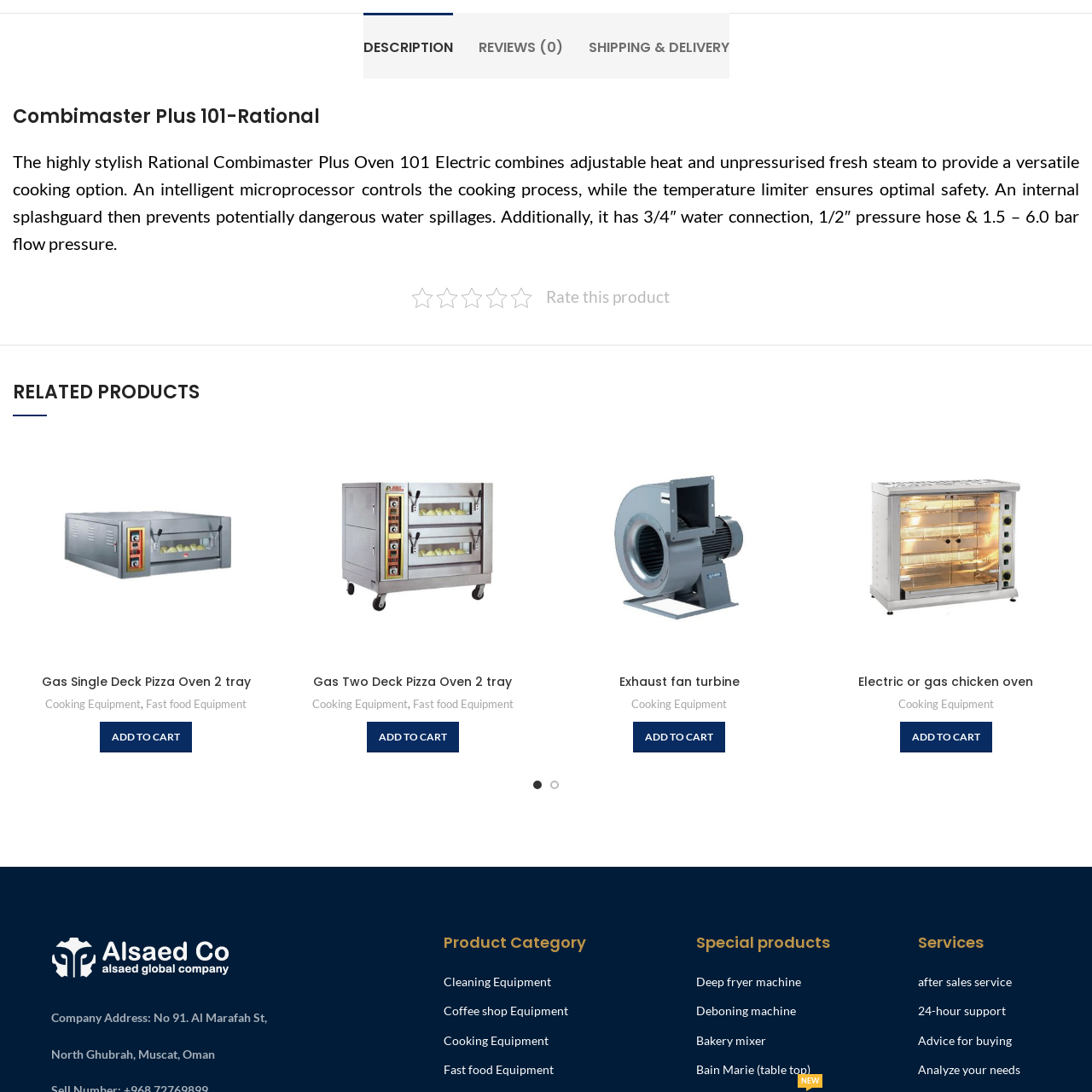Generate a detailed caption for the image contained in the red outlined area.

The image showcases a sleek design of a "Gas Single Deck Pizza Oven," commonly used in commercial kitchens for efficient pizza baking. This oven is equipped to handle high-demand cooking, featuring a single tray capacity that allows for quick baking cycles. The accompanying product description highlights its ability to deliver consistent, high-quality results, making it an ideal choice for pizza restaurants and fast food establishments. Due to its compact size, it is suitable for various kitchen layouts, enhancing the operational efficiency of cooking setups. The link provided encourages potential buyers to explore this cooking equipment further, showcasing its capability to meet the demands of busy food service environments.